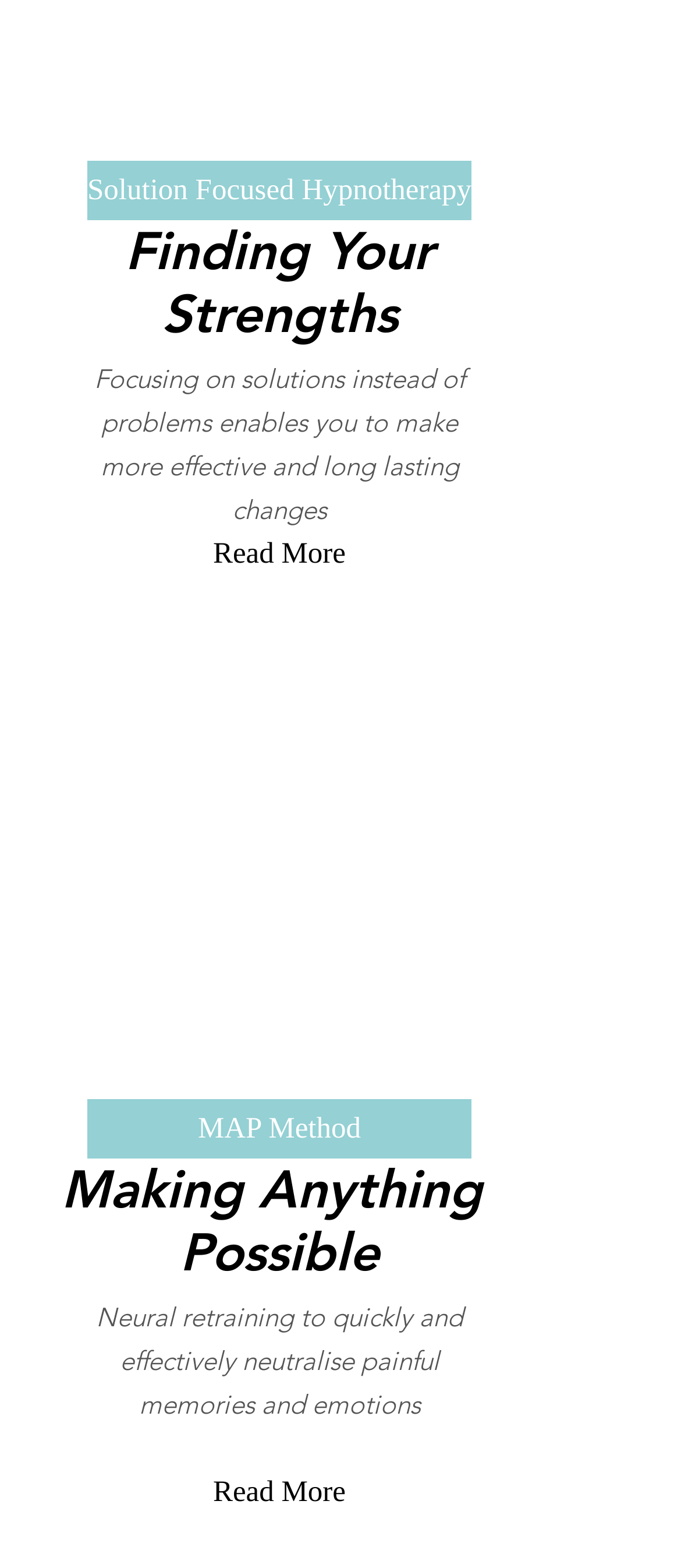What is the purpose of the MAP method? Analyze the screenshot and reply with just one word or a short phrase.

Neural retraining